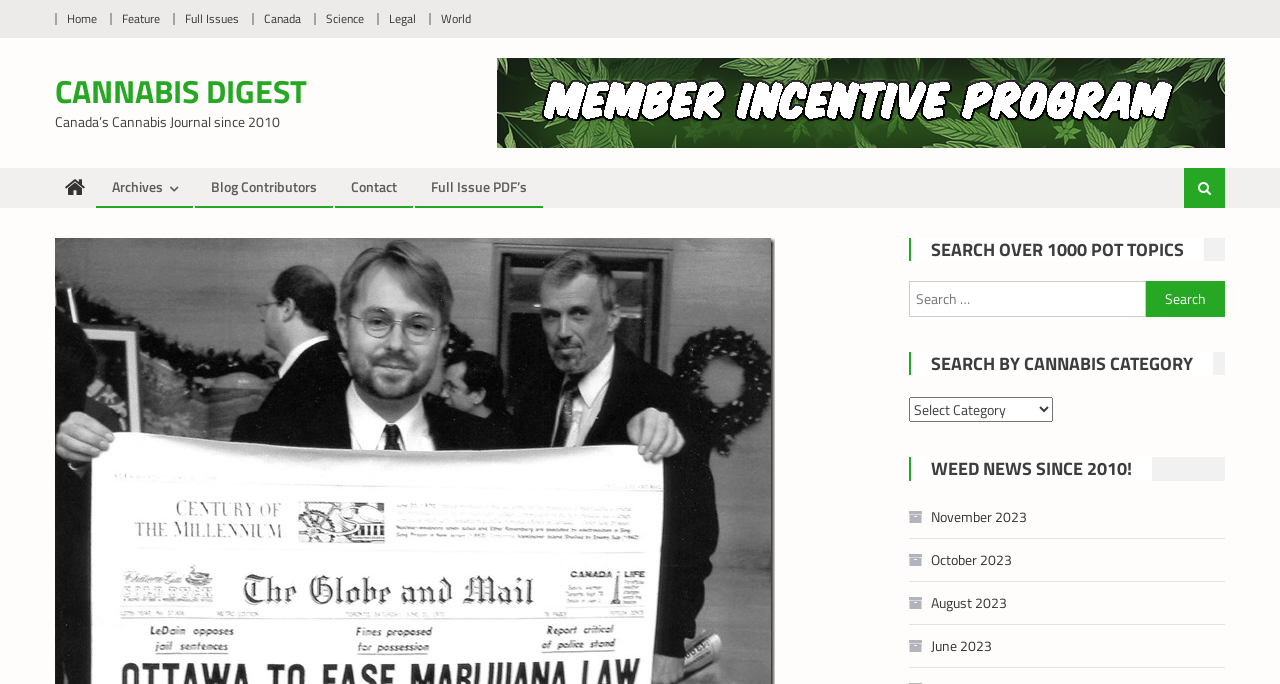Can you specify the bounding box coordinates of the area that needs to be clicked to fulfill the following instruction: "Search for a topic"?

[0.71, 0.411, 0.957, 0.463]